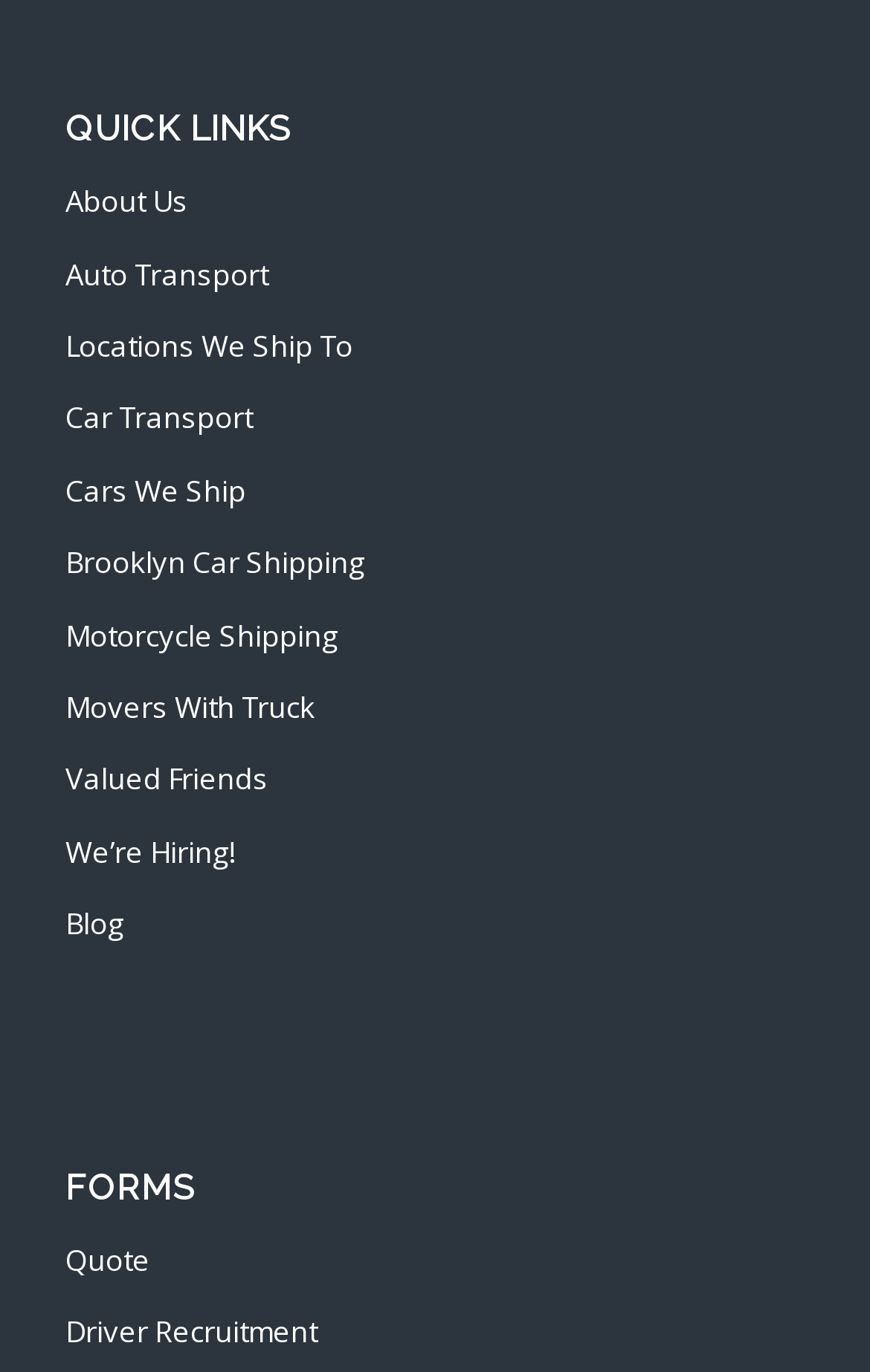With reference to the screenshot, provide a detailed response to the question below:
How many links are under 'QUICK LINKS'?

There are 12 links under 'QUICK LINKS' because there are 12 links listed from 'About Us' to 'We’re Hiring!' with consecutive bounding boxes from [0.075, 0.122, 0.925, 0.175] to [0.075, 0.596, 0.925, 0.649].